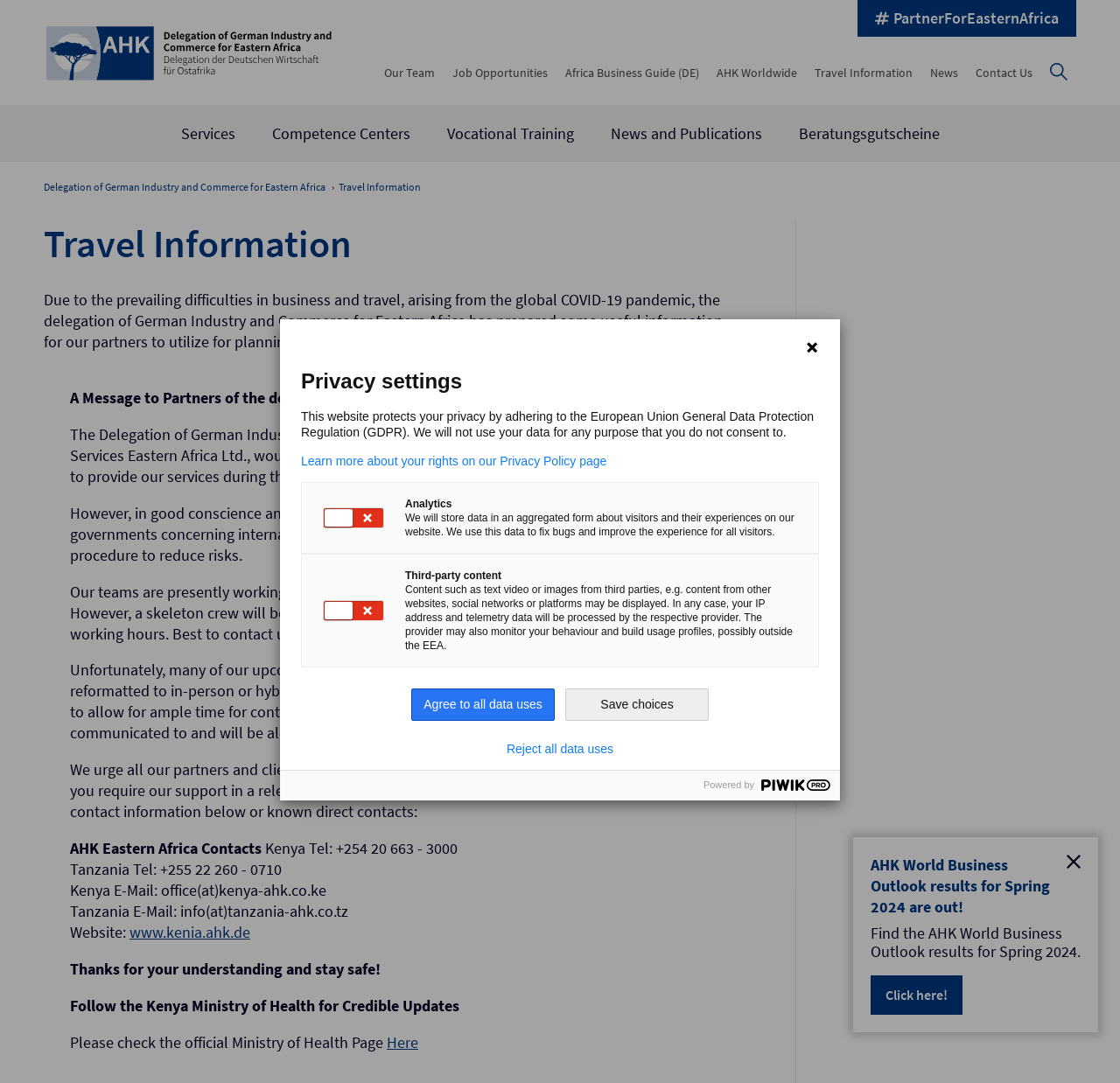Please identify the bounding box coordinates of the region to click in order to complete the task: "Search for a destination". The coordinates must be four float numbers between 0 and 1, specified as [left, top, right, bottom].

None